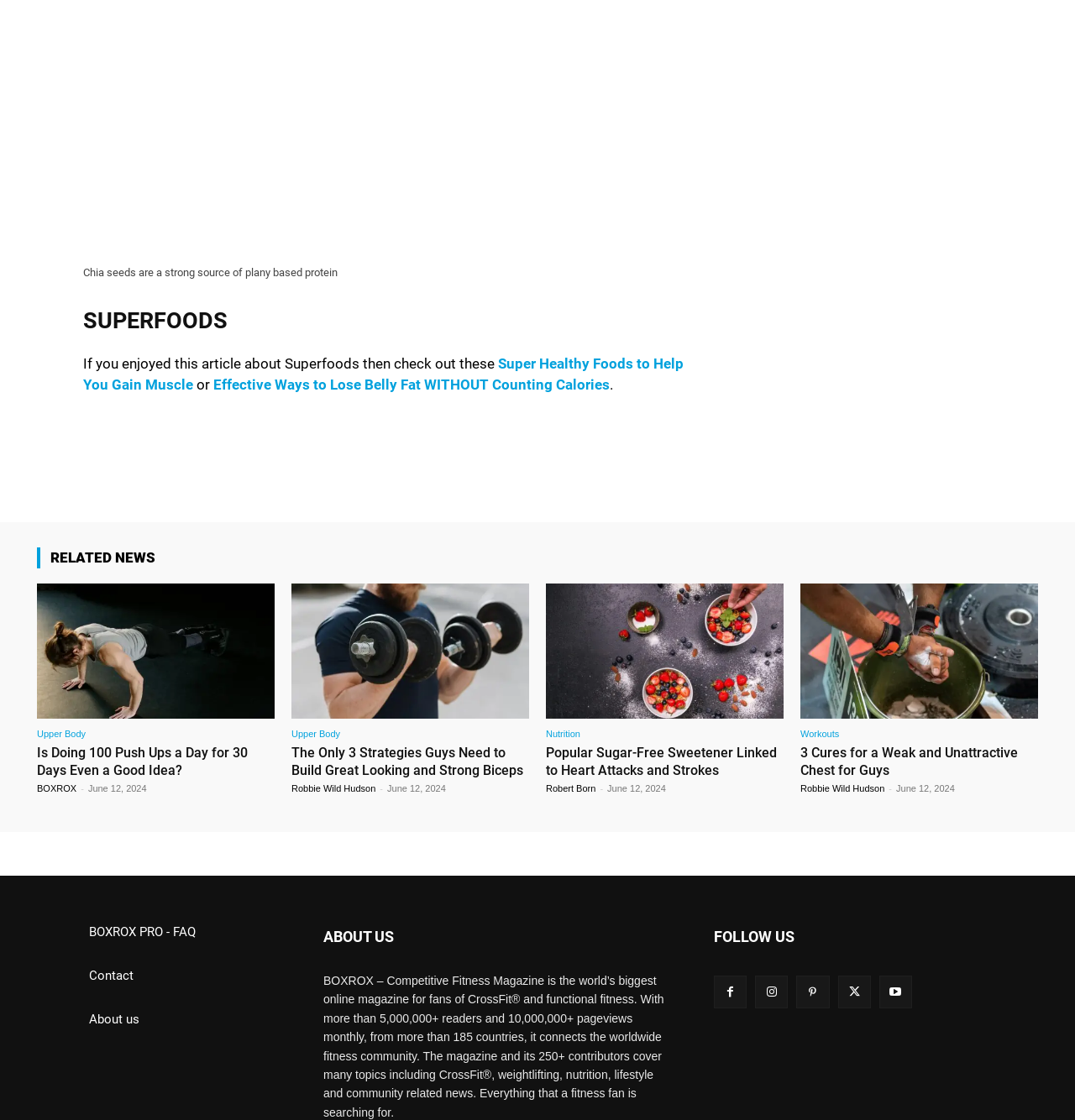Please specify the bounding box coordinates in the format (top-left x, top-left y, bottom-right x, bottom-right y), with all values as floating point numbers between 0 and 1. Identify the bounding box of the UI element described by: BOXROX PRO - FAQ

[0.083, 0.84, 0.182, 0.853]